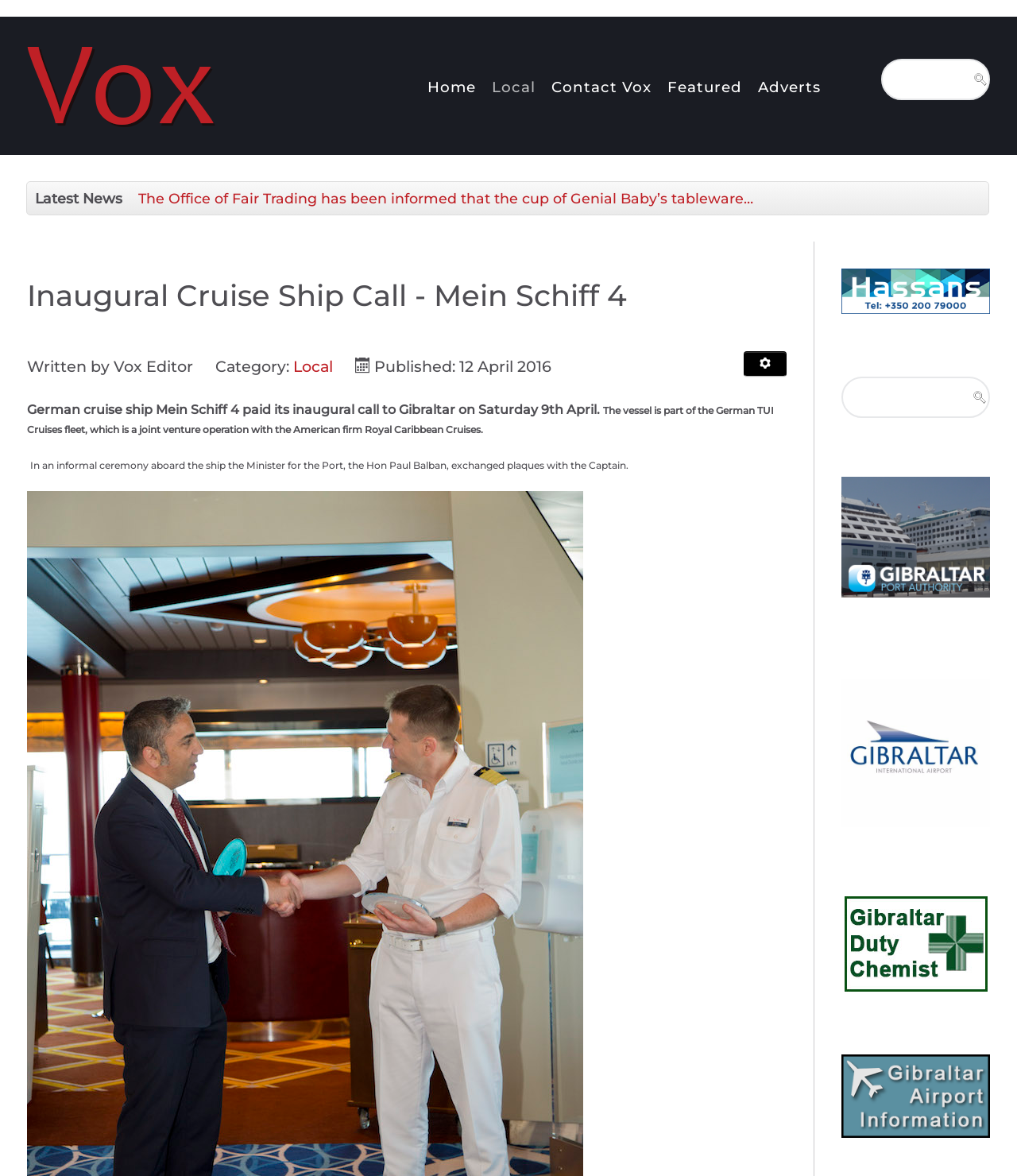What is the category of the article?
Refer to the image and give a detailed response to the question.

The answer can be found in the description list detail section, where it is mentioned that the category is 'Local'.